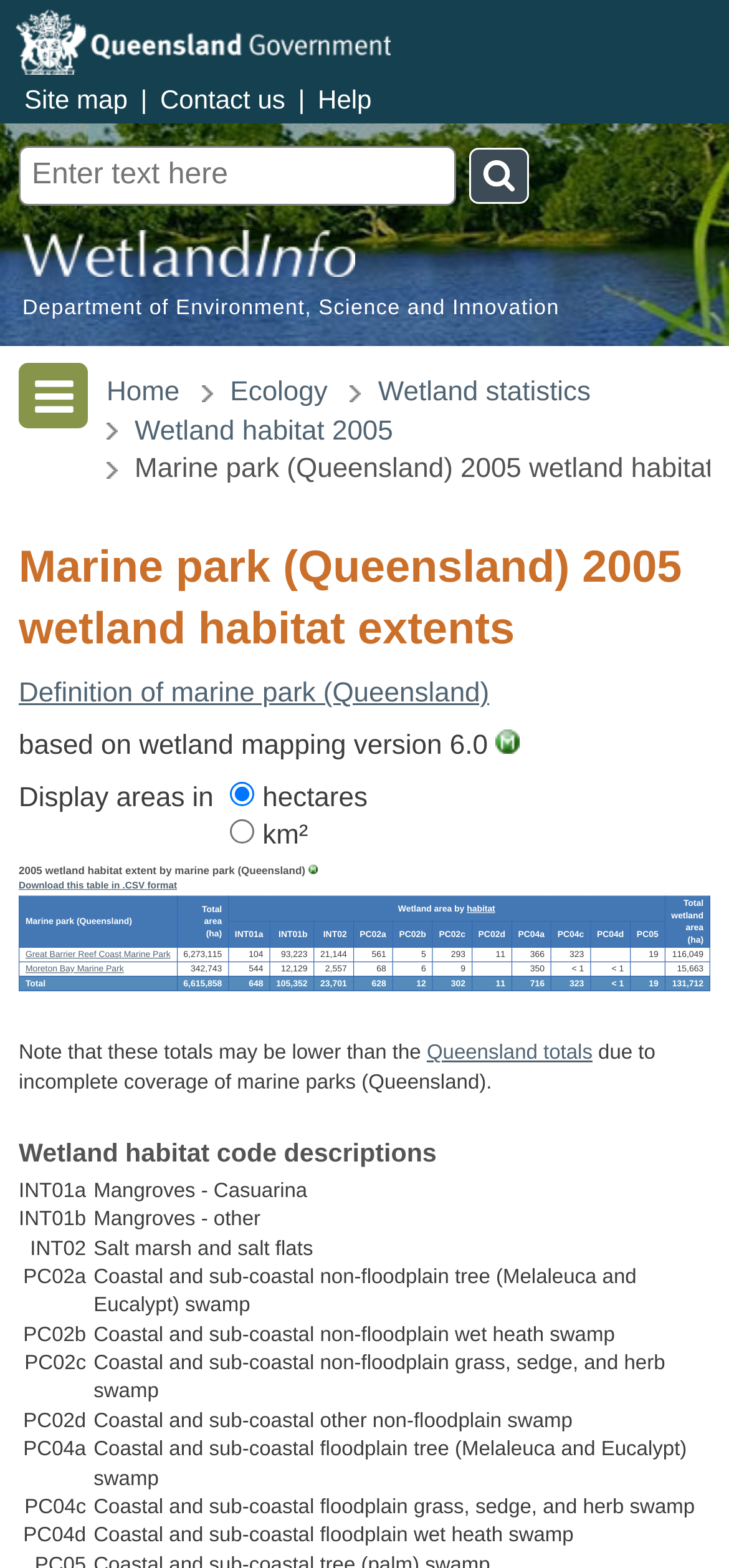Identify the bounding box coordinates of the region that needs to be clicked to carry out this instruction: "Search for something". Provide these coordinates as four float numbers ranging from 0 to 1, i.e., [left, top, right, bottom].

[0.645, 0.094, 0.727, 0.13]